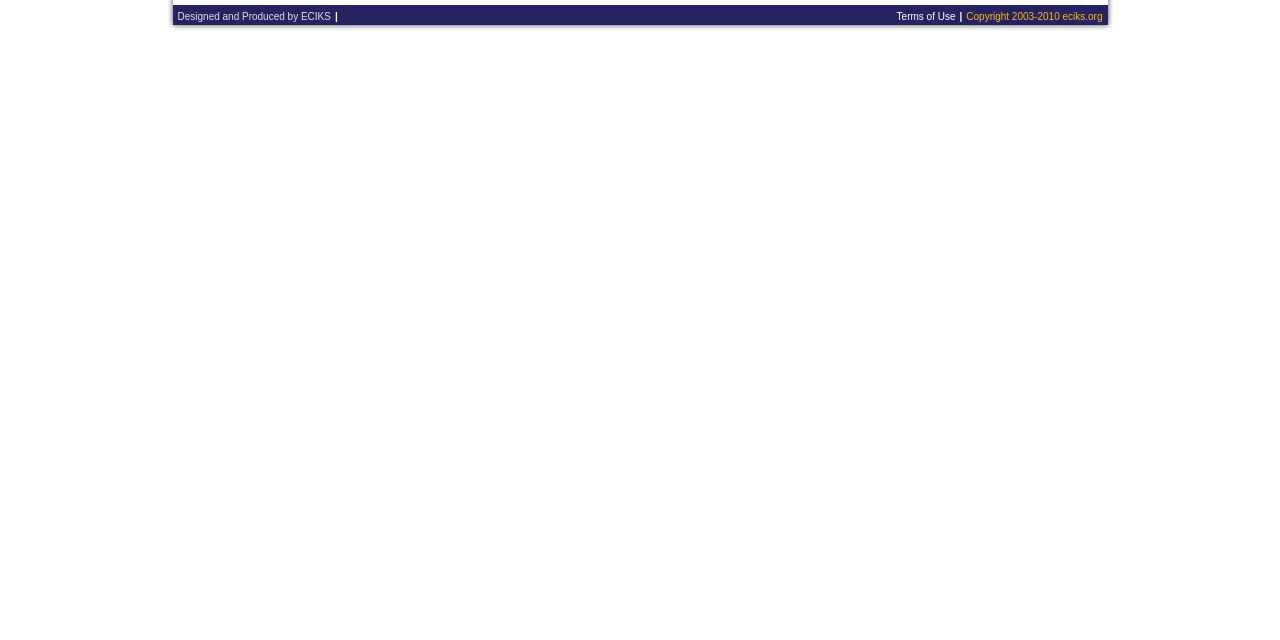Provide the bounding box coordinates of the HTML element this sentence describes: "Terms of Use". The bounding box coordinates consist of four float numbers between 0 and 1, i.e., [left, top, right, bottom].

[0.7, 0.009, 0.746, 0.036]